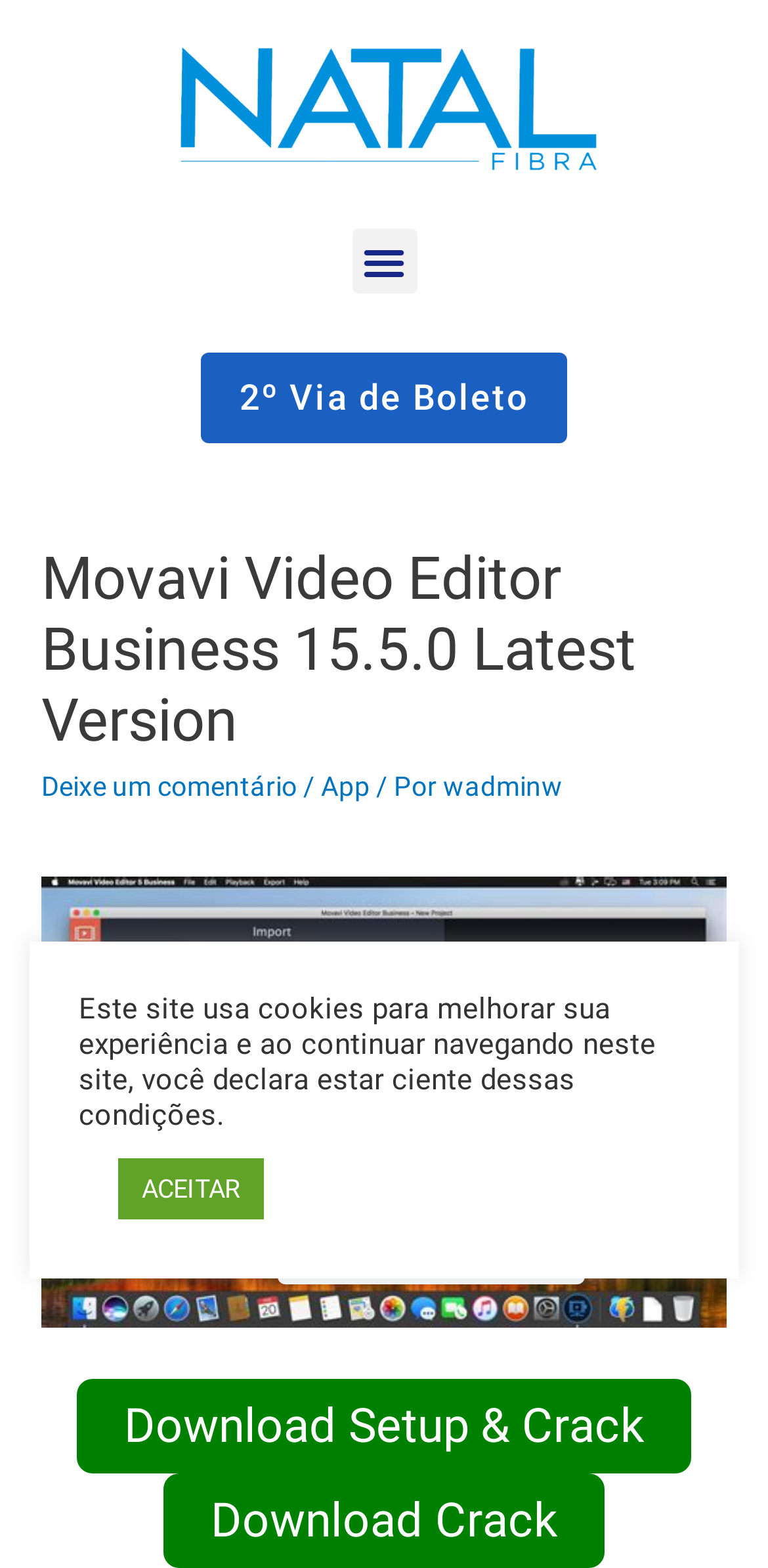Please find the bounding box coordinates of the section that needs to be clicked to achieve this instruction: "Leave a comment".

[0.054, 0.491, 0.387, 0.511]